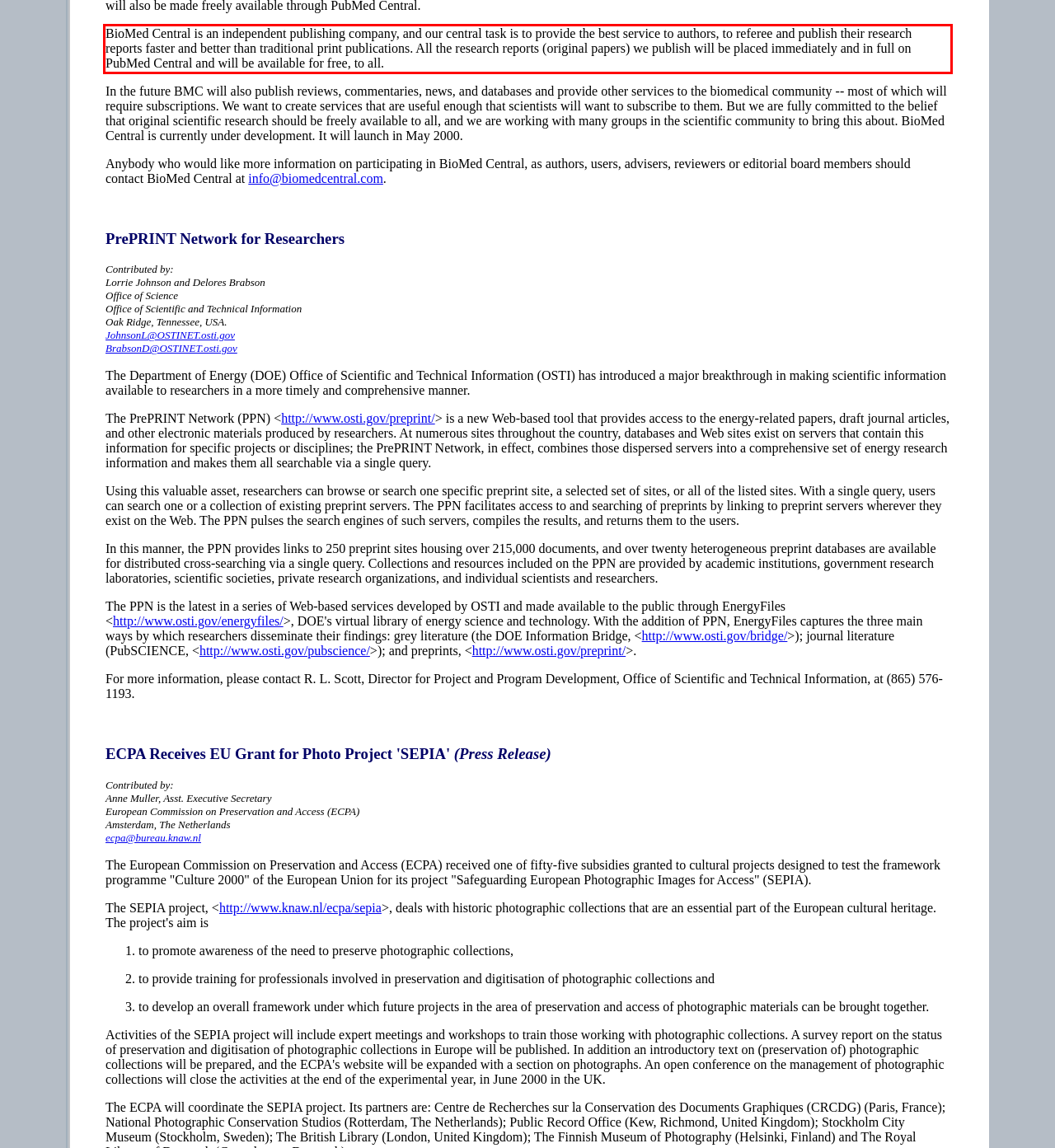Examine the webpage screenshot, find the red bounding box, and extract the text content within this marked area.

BioMed Central is an independent publishing company, and our central task is to provide the best service to authors, to referee and publish their research reports faster and better than traditional print publications. All the research reports (original papers) we publish will be placed immediately and in full on PubMed Central and will be available for free, to all.